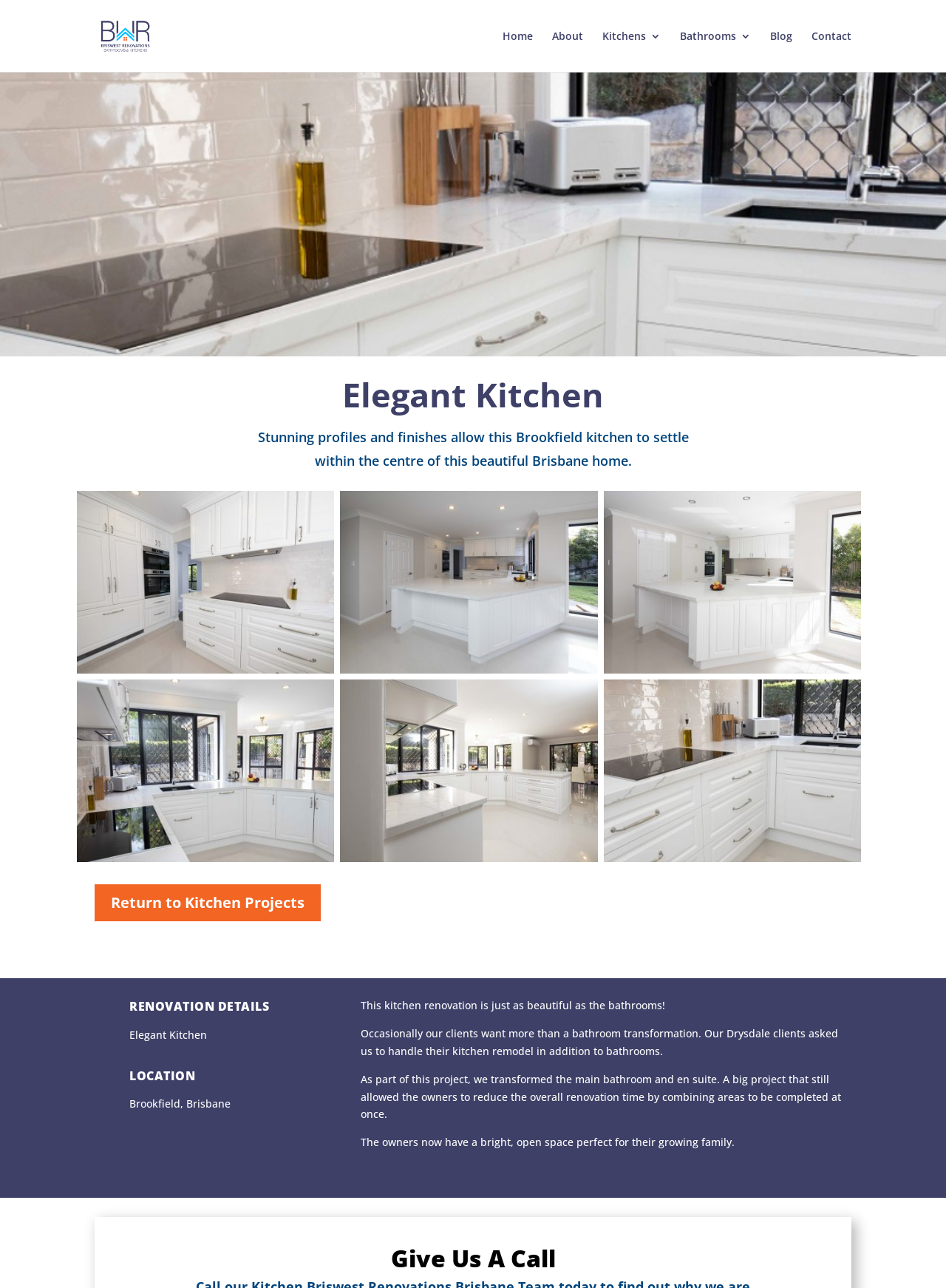Explain the webpage in detail, including its primary components.

This webpage is about an elegant kitchen design featuring white cabinets, a walk-in-pantry, and a breakfast bar, which is part of a perfect family home kitchen. 

At the top left corner, there is a logo of "Briswest Renovations" with a link to the company's homepage. Next to it, there are several navigation links, including "Home", "About", "Kitchens 3", "Bathrooms 3", "Blog", and "Contact", which are aligned horizontally.

Below the navigation links, there is a large heading "Elegant Kitchen" that spans almost the entire width of the page. Underneath the heading, there is a paragraph of text describing the kitchen design, mentioning stunning profiles and finishes that make the kitchen settle within the centre of a beautiful Brisbane home.

On the left side of the page, there are several social media links, each represented by an icon, arranged vertically. These links are positioned above a section that contains renovation details, including a heading "RENOVATION DETAILS" and some static text "Elegant Kitchen". 

Below the renovation details section, there is another section with a heading "LOCATION" and some static text "Brookfield, Brisbane". 

The main content of the page is a series of paragraphs describing a kitchen renovation project, including the transformation of the main bathroom and en suite, and the resulting bright, open space perfect for a growing family.

At the bottom of the page, there is a call-to-action heading "Give Us A Call" and a link to "Return to Kitchen Projects" at the top left corner.